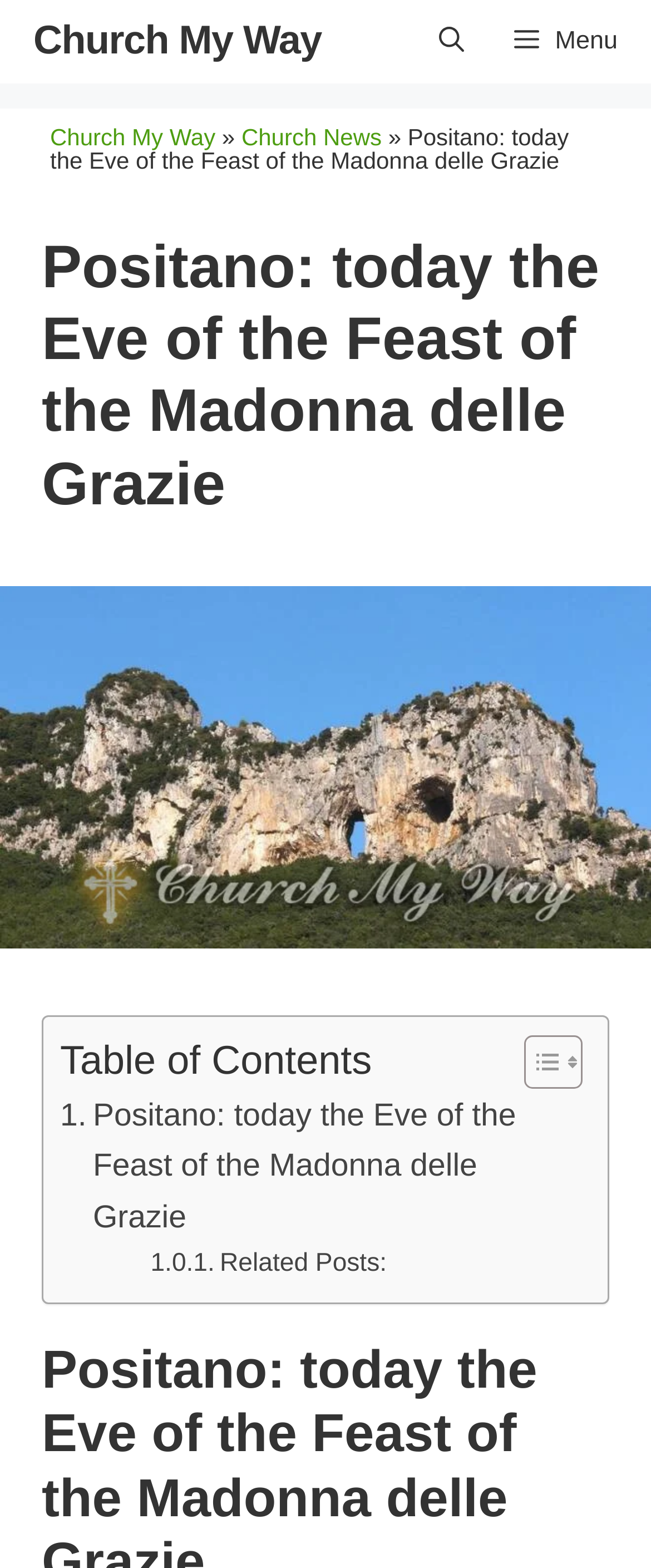Please locate the bounding box coordinates of the element's region that needs to be clicked to follow the instruction: "Go to Church News". The bounding box coordinates should be provided as four float numbers between 0 and 1, i.e., [left, top, right, bottom].

[0.371, 0.079, 0.586, 0.096]